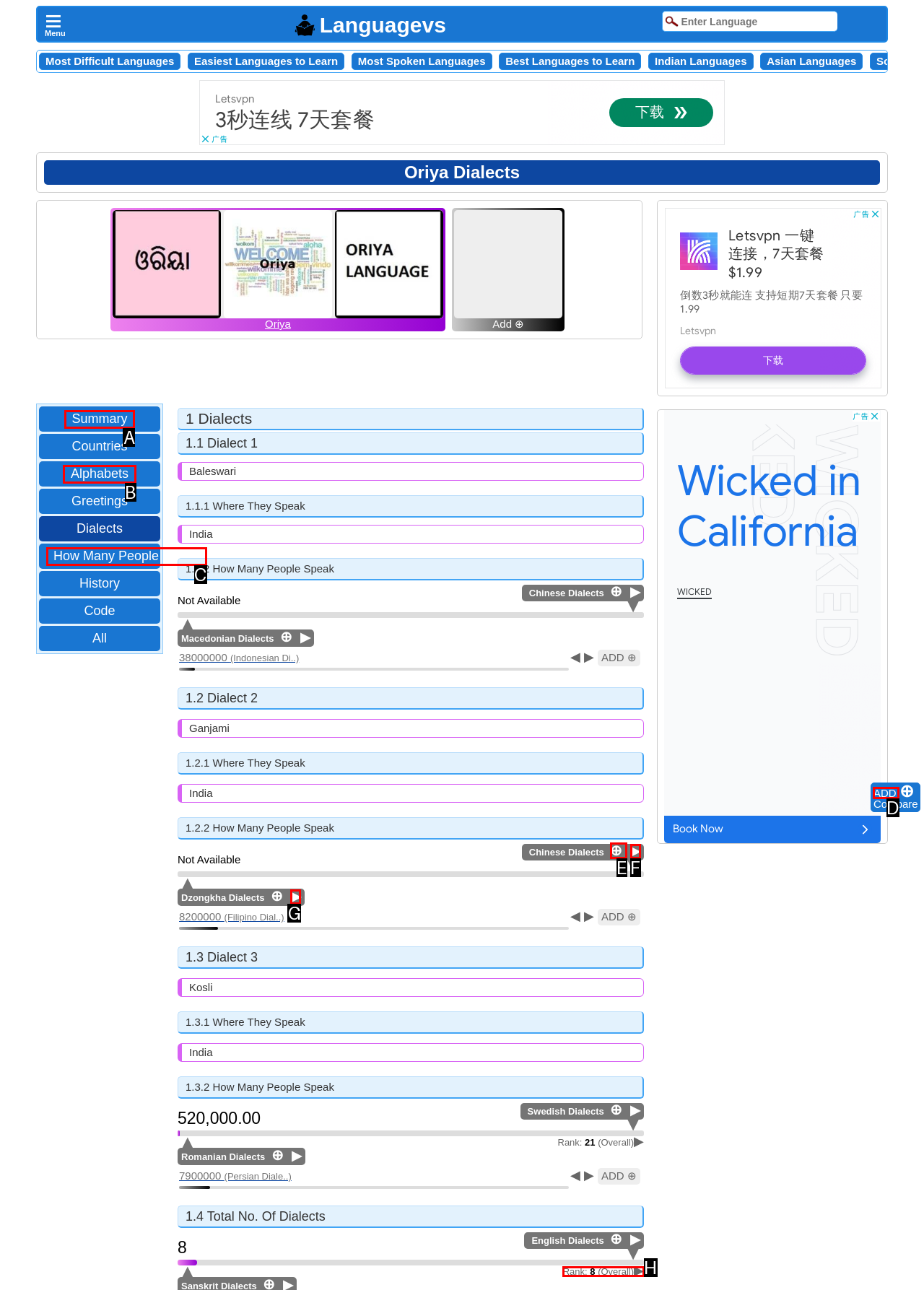Please indicate which option's letter corresponds to the task: Click the 'ADD' button by examining the highlighted elements in the screenshot.

D